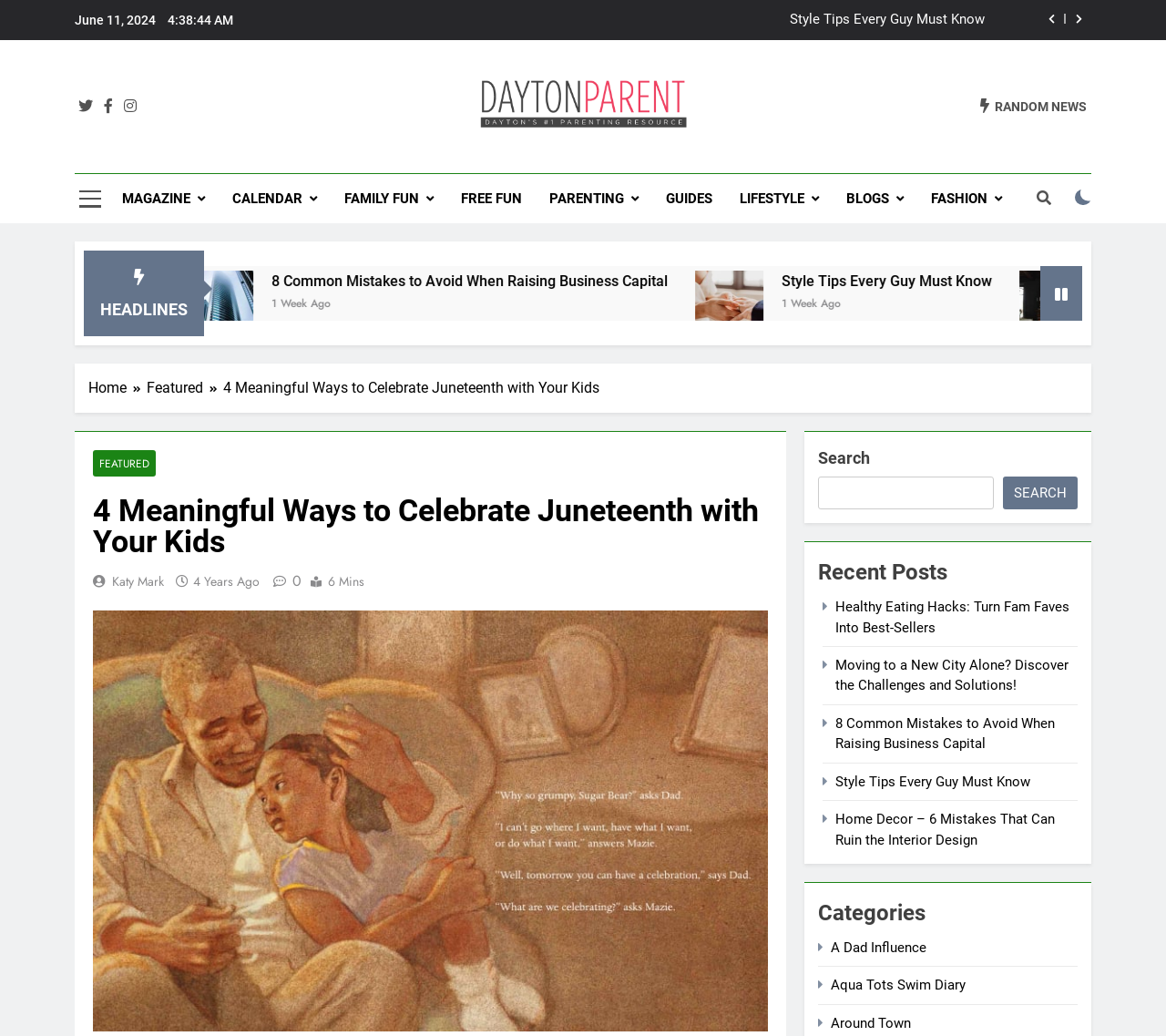Calculate the bounding box coordinates for the UI element based on the following description: "parent_node: Dayton Parent Magazine". Ensure the coordinates are four float numbers between 0 and 1, i.e., [left, top, right, bottom].

[0.41, 0.074, 0.59, 0.132]